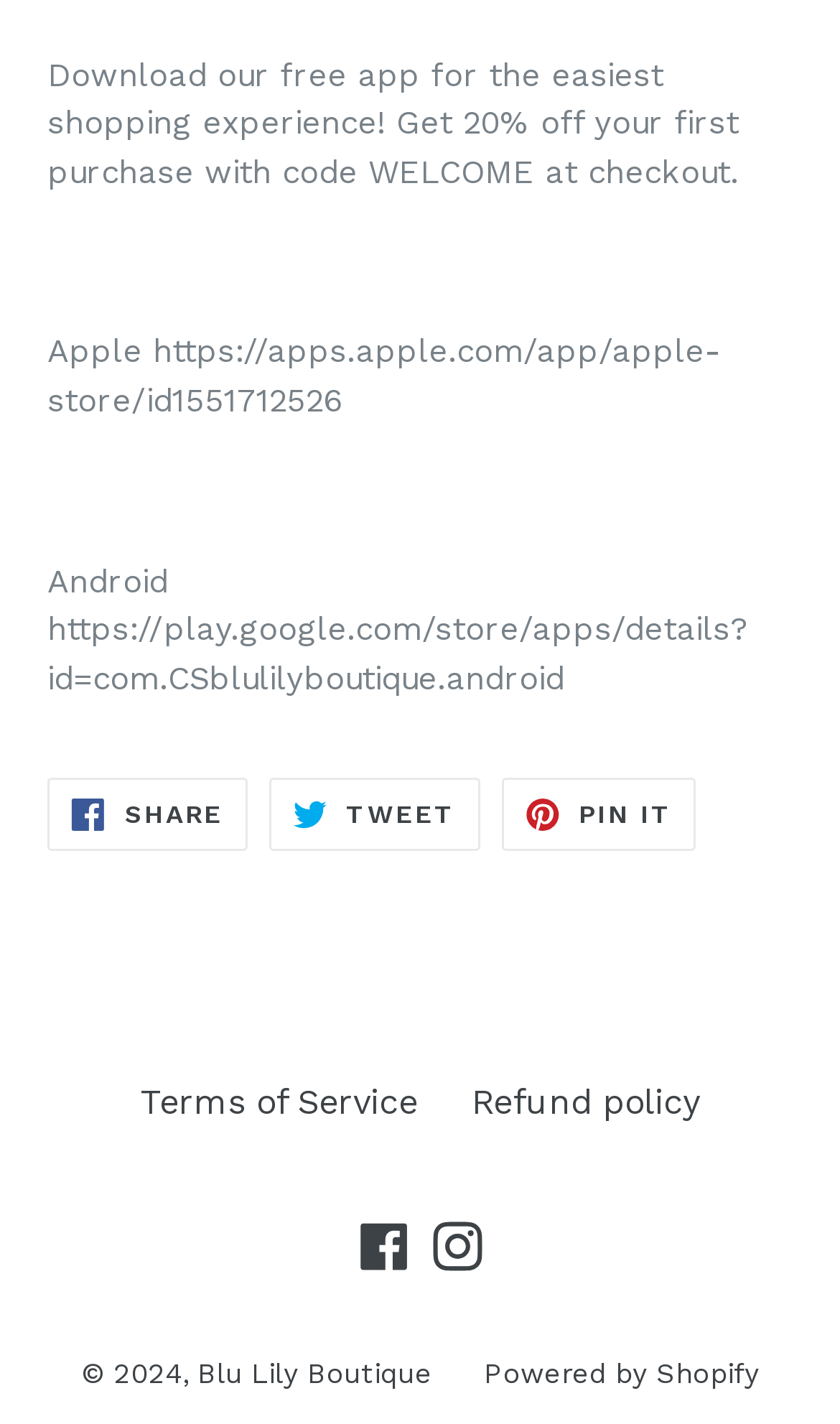From the webpage screenshot, identify the region described by Refund policy. Provide the bounding box coordinates as (top-left x, top-left y, bottom-right x, bottom-right y), with each value being a floating point number between 0 and 1.

[0.562, 0.76, 0.833, 0.789]